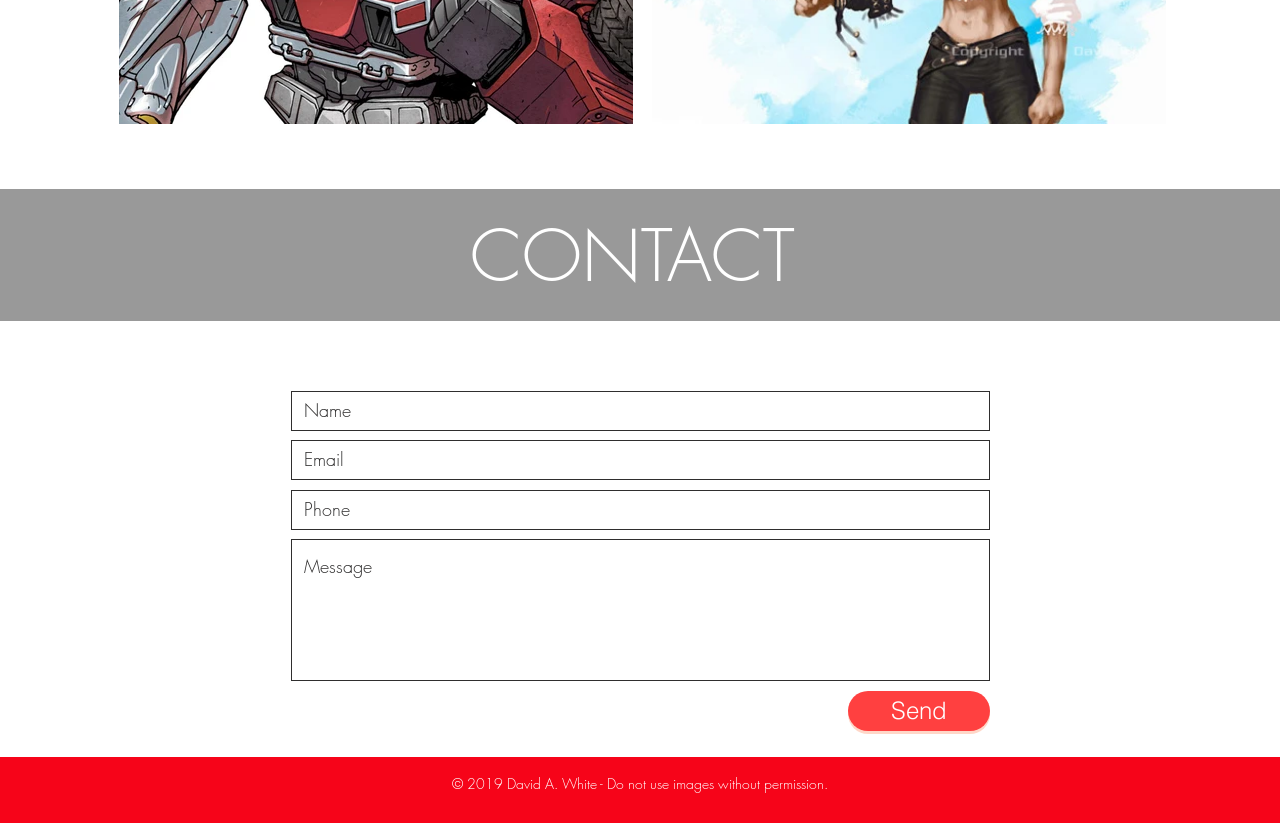Consider the image and give a detailed and elaborate answer to the question: 
What is the position of the 'Send' button?

The 'Send' button has a bounding box coordinate of [0.662, 0.84, 0.773, 0.888], which indicates that it is positioned below the textboxes. The y1 coordinate of 0.84 is higher than the y2 coordinates of the textboxes, which confirms this conclusion.